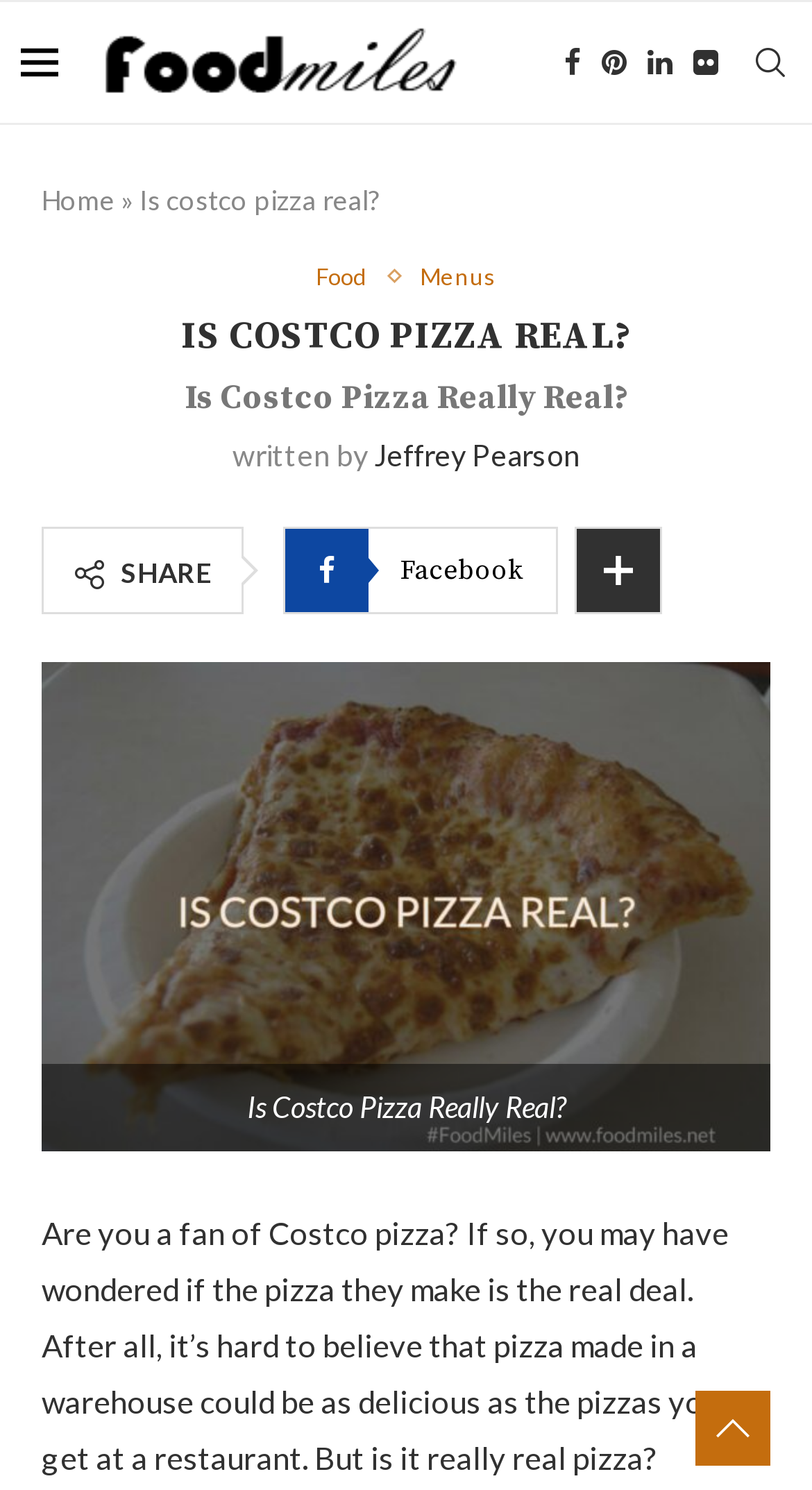What is the website's name?
From the screenshot, provide a brief answer in one word or phrase.

FoodMiles